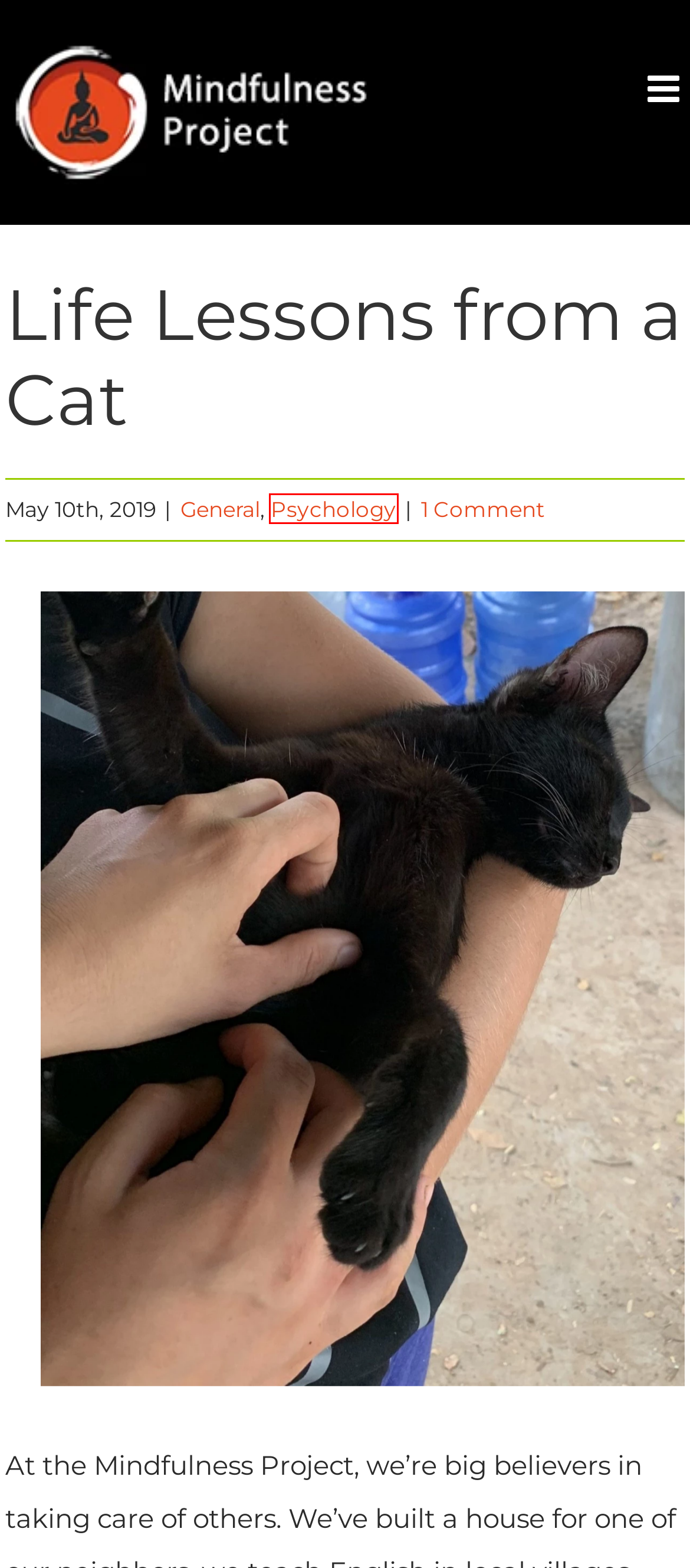You are provided a screenshot of a webpage featuring a red bounding box around a UI element. Choose the webpage description that most accurately represents the new webpage after clicking the element within the red bounding box. Here are the candidates:
A. Yoga Archives - Mindfulness-Project
B. General Archives - Mindfulness-Project
C. Anne Marie, Author at Mindfulness-Project
D. What is your Self-Love Language? - Mindfulness-Project
E. Psychology Archives - Mindfulness-Project
F. News Archives - Mindfulness-Project
G. Home - Mindfulness-Project
H. Data protection declaration - Mindfulness-Project

E